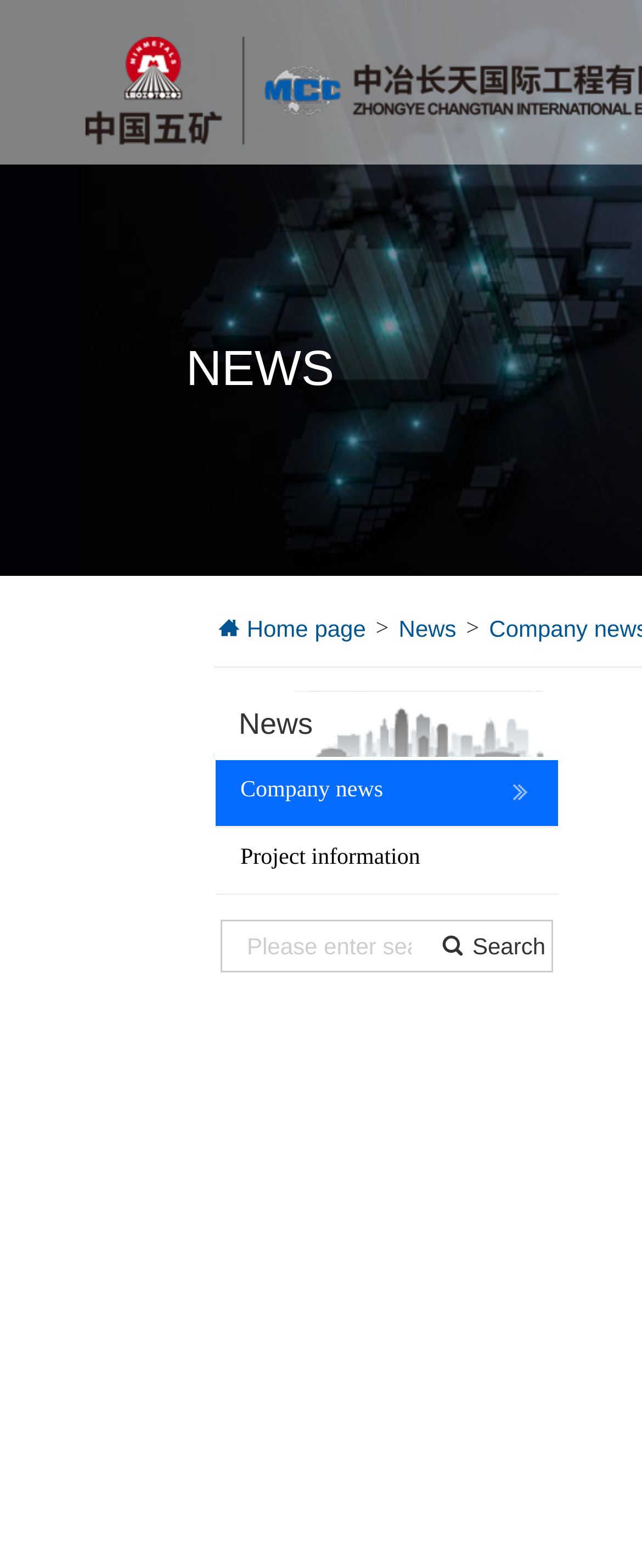Explain in detail what you observe on this webpage.

The webpage appears to be a news or information portal related to a company, specifically CIE-Zhongye Changtian International Engineering Co., Ltd. At the top-left section, there is a heading labeled "NEWS". Below this heading, there are two tabs: "Home page" and "News", with a ">" symbol in between, suggesting a navigation menu.

On the left side of the page, there is a section with two categories: "Company news" and "Project information". These categories seem to be part of a menu or a list of topics.

In the top-right section, there is a search bar with a placeholder text "Please enter search content" and a "Search" button next to it. This search bar is likely used to search for specific news articles or project information within the website.

Overall, the webpage appears to be a gateway to access news and information related to the company's projects and activities.